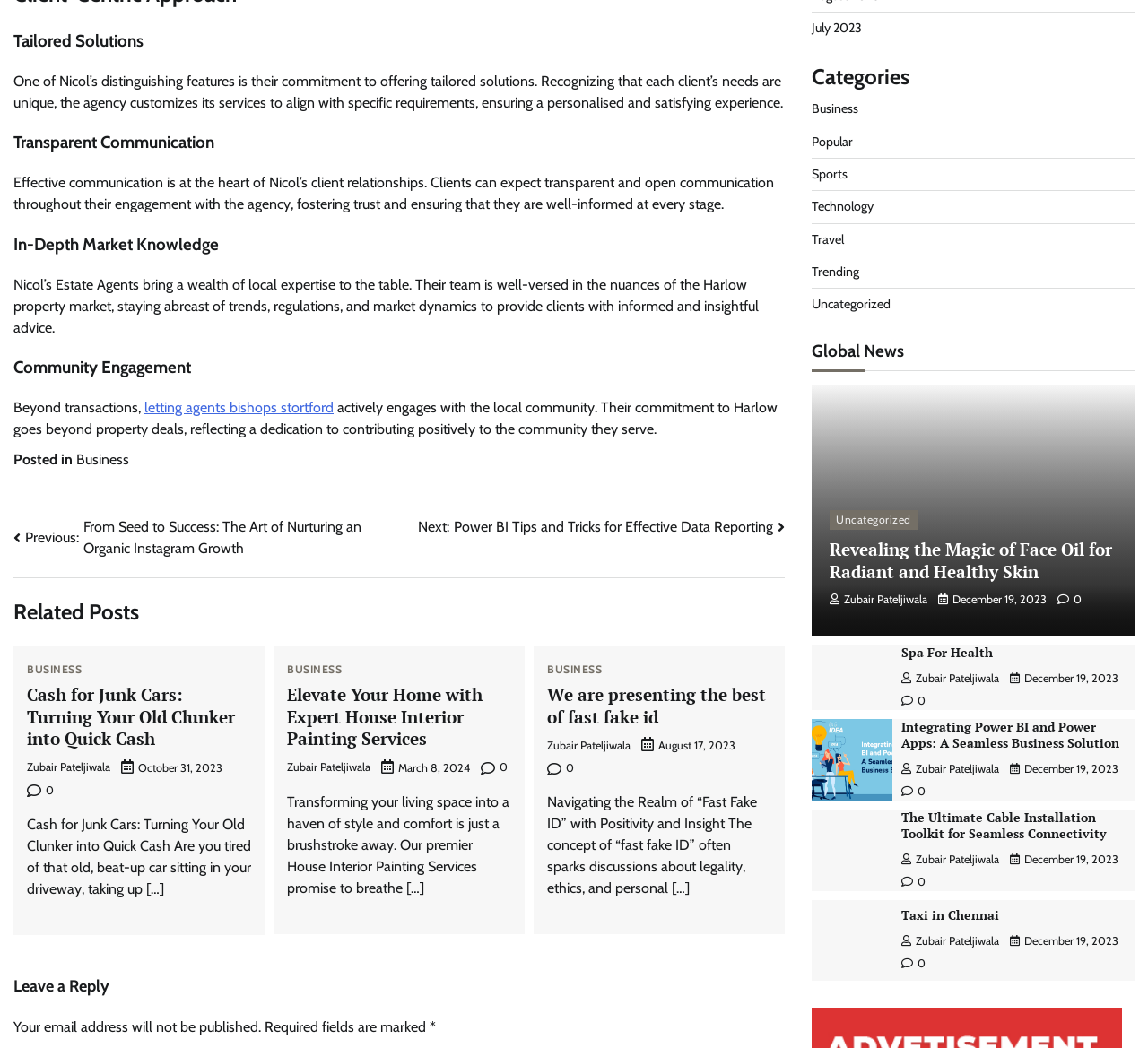Please identify the bounding box coordinates of the area that needs to be clicked to fulfill the following instruction: "Visit 'Business' category."

[0.707, 0.096, 0.748, 0.111]